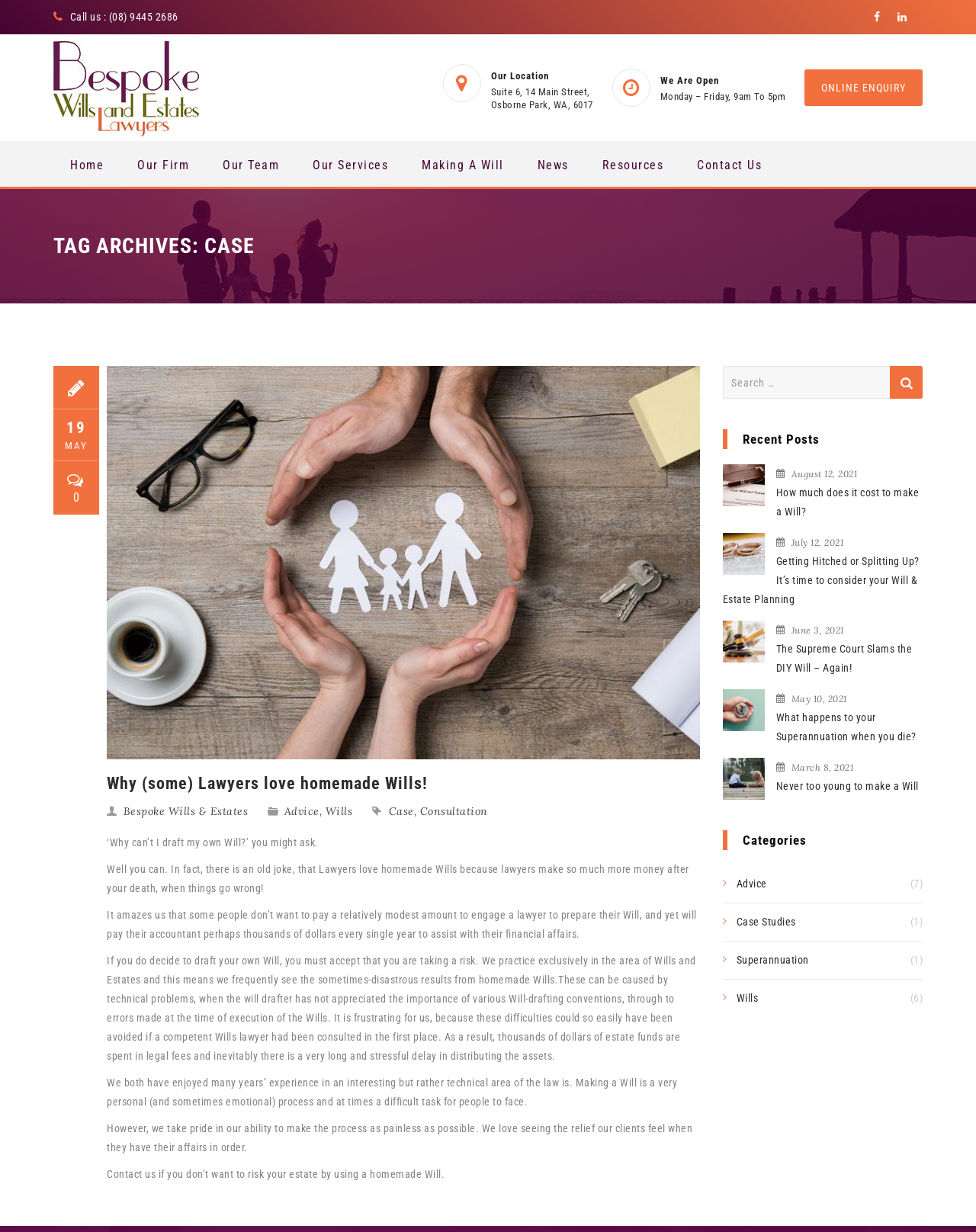Use the details in the image to answer the question thoroughly: 
What is the location of the office?

The location of the office is specified in the 'Our Location' section, which is a heading element, and the address is provided in two StaticText elements: 'Suite 6, 14 Main Street,' and 'Osborne Park, WA, 6017'.